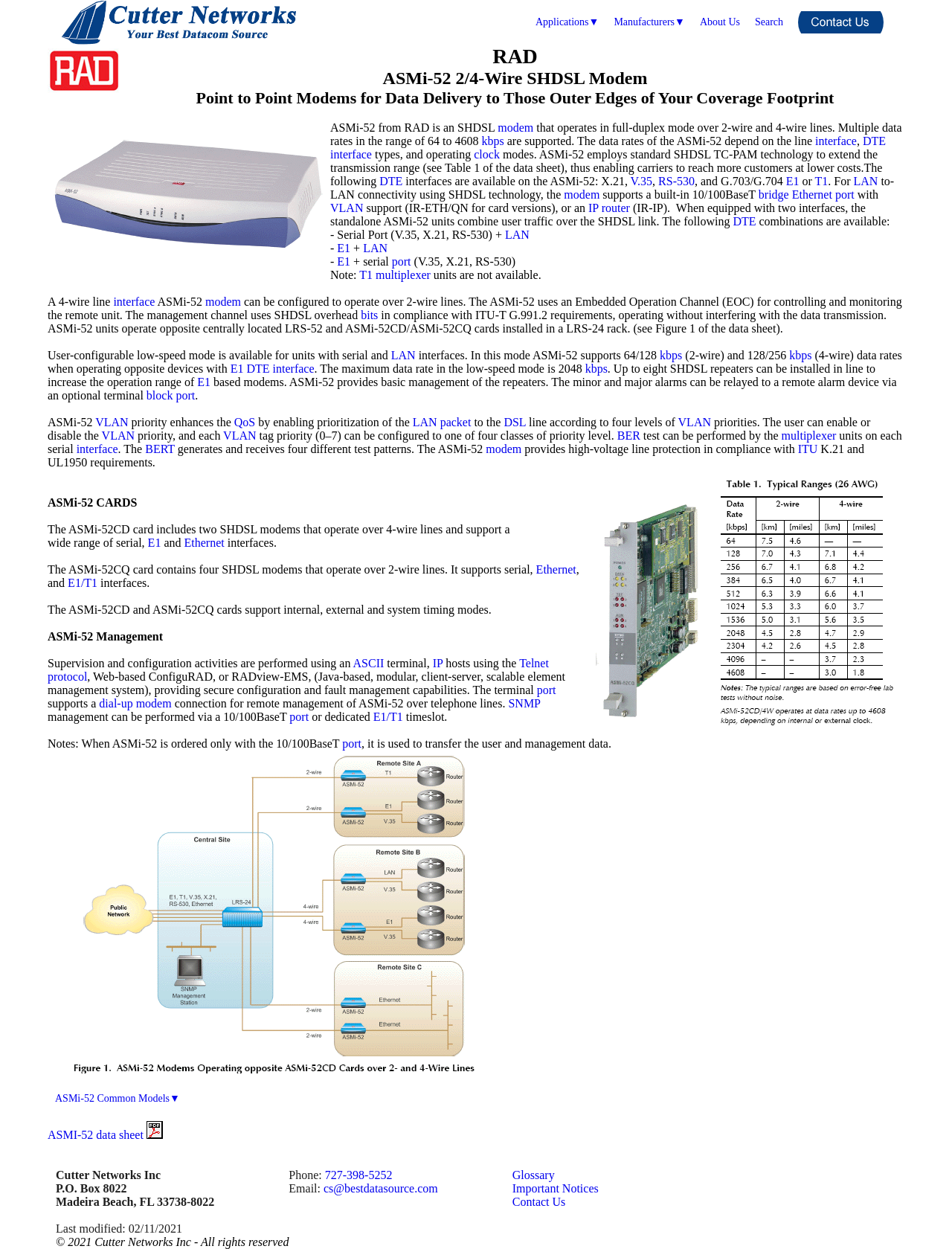Please answer the following question as detailed as possible based on the image: 
What is the purpose of the Embedded Operation Channel (EOC)?

The purpose of the Embedded Operation Channel (EOC) is mentioned in the text 'The ASMi-52 uses an Embedded Operation Channel (EOC) for controlling and monitoring the remote unit'.